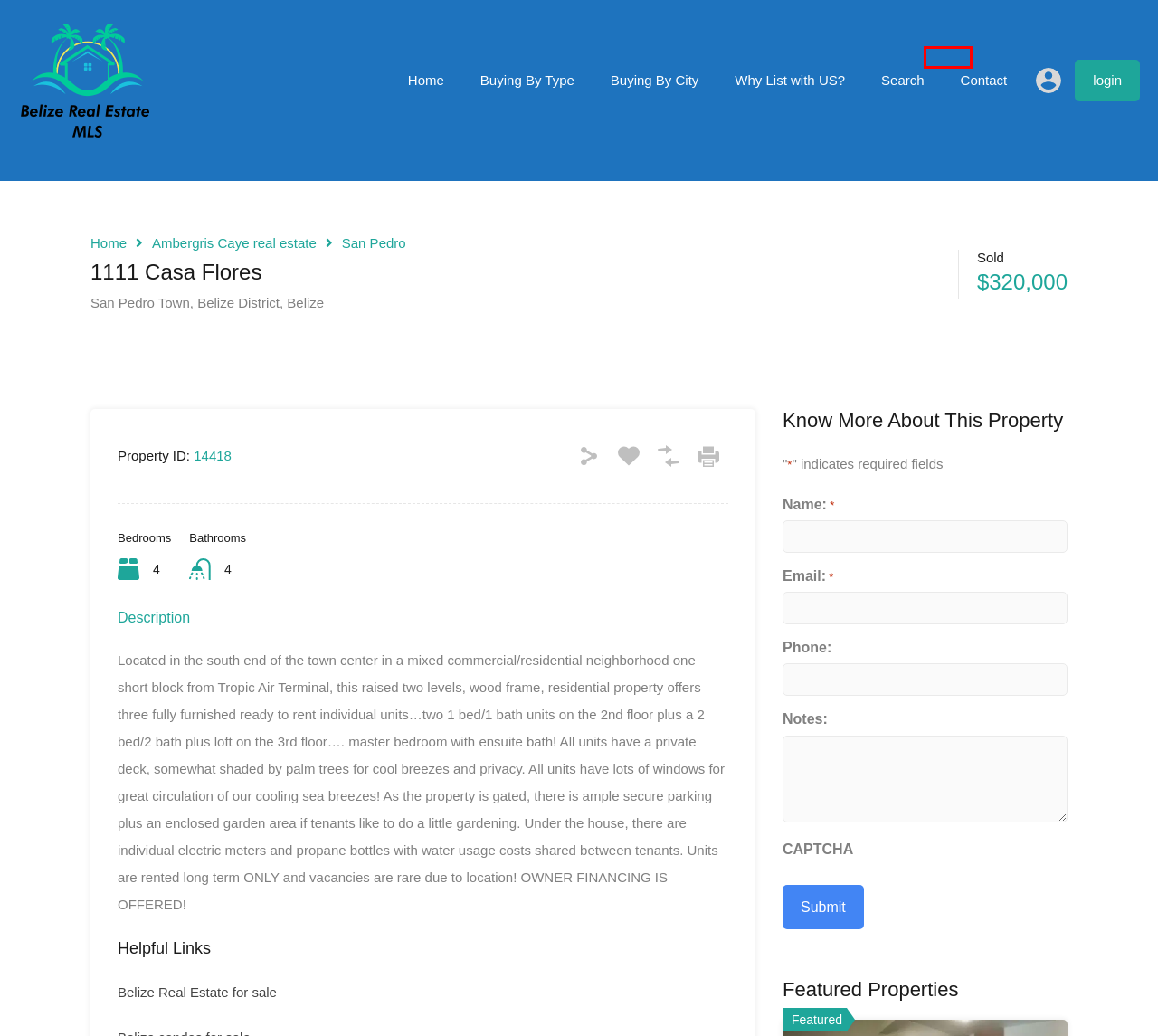A screenshot of a webpage is given, marked with a red bounding box around a UI element. Please select the most appropriate webpage description that fits the new page after clicking the highlighted element. Here are the candidates:
A. Dashboard
B. Belize Real Estate MLS
C. Search Forms
D. Why List With Us?
E. Terms And Conditions - Belize Real Estate MLS
F. Ambergris Caye Real Estate
G. San Pedro - Belize Real Estate MLS
H. Property For Sale In Belize

C